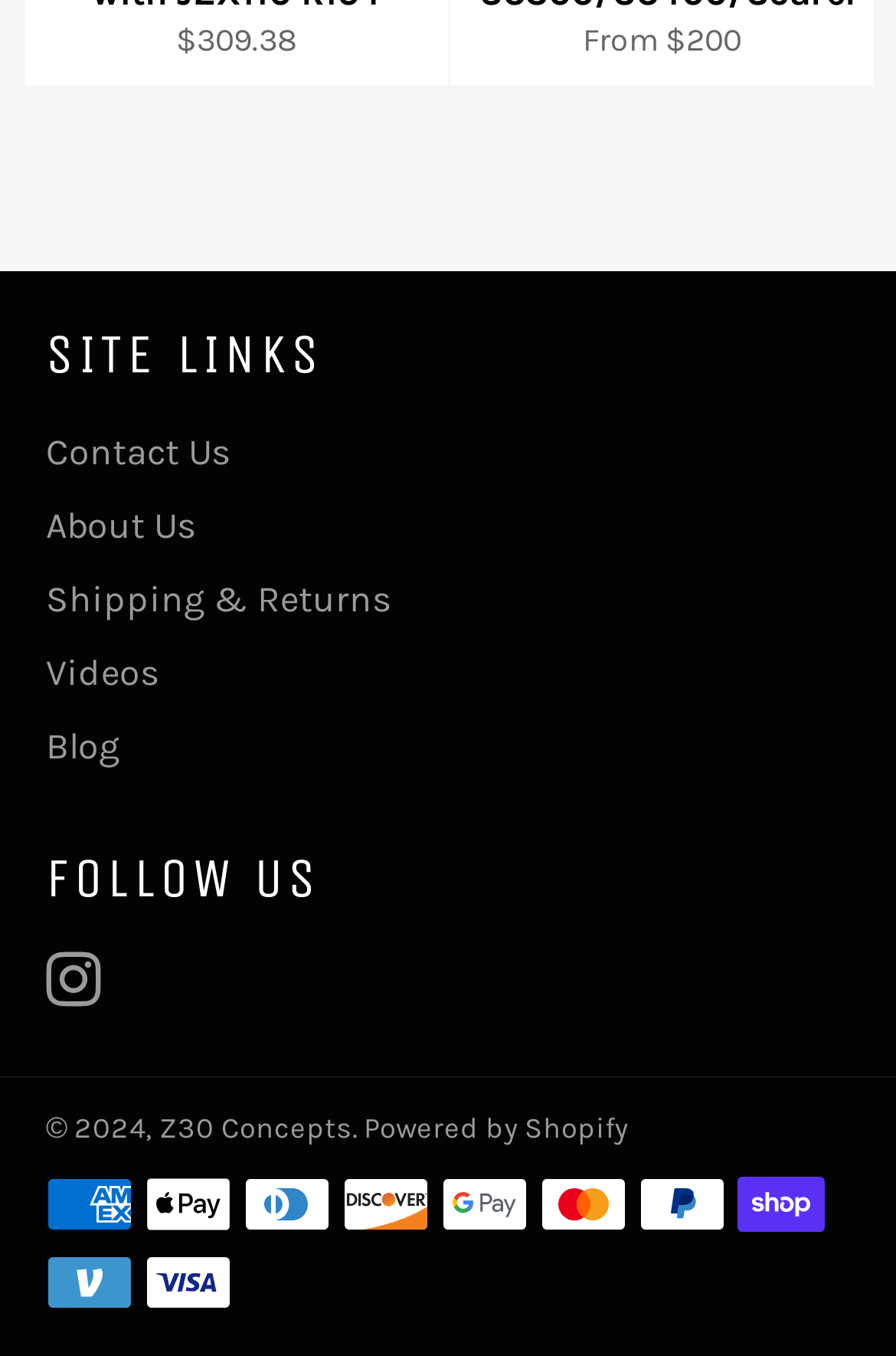Pinpoint the bounding box coordinates of the area that should be clicked to complete the following instruction: "Click on PayPal". The coordinates must be given as four float numbers between 0 and 1, i.e., [left, top, right, bottom].

[0.713, 0.867, 0.81, 0.908]